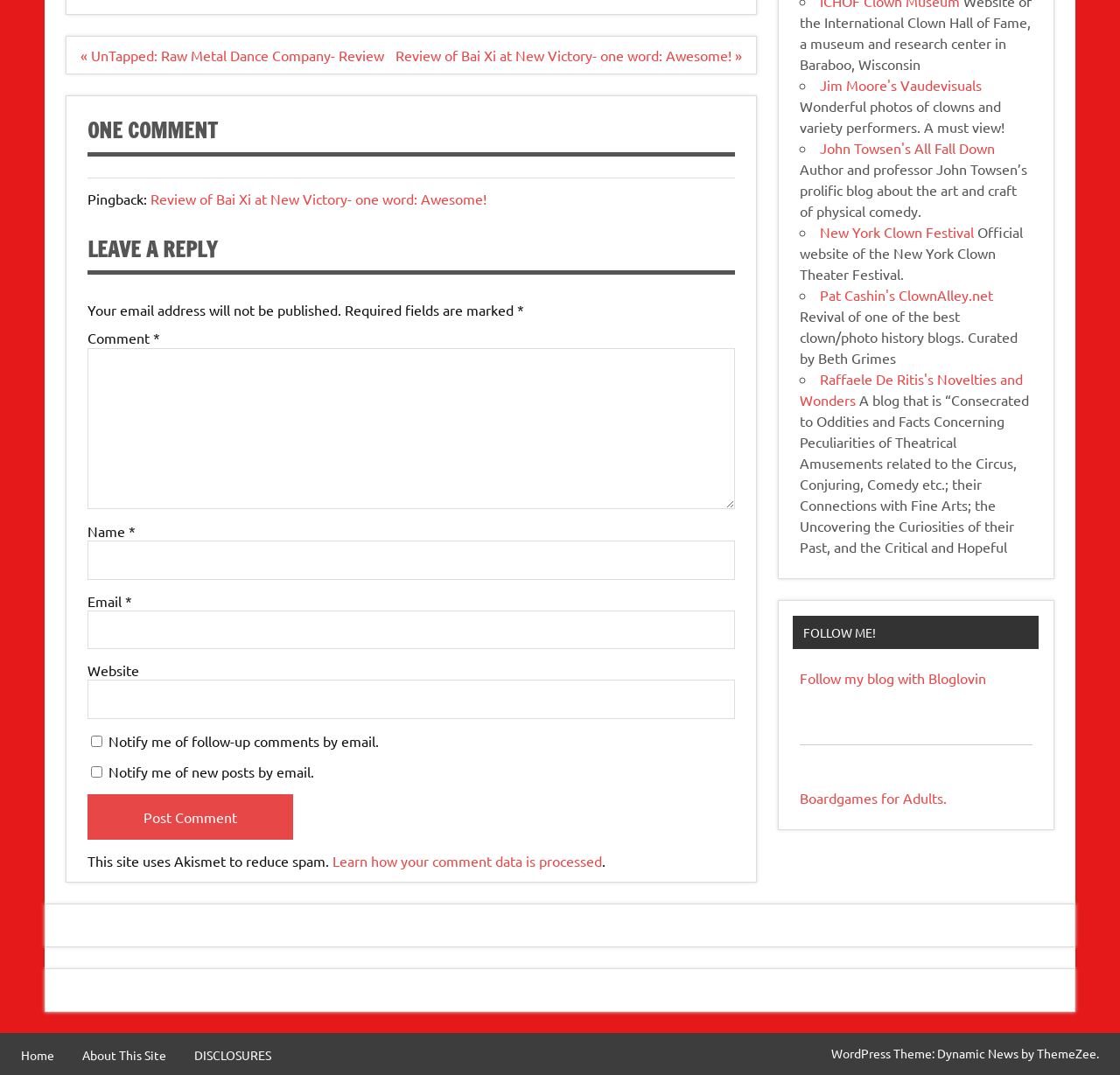Please specify the bounding box coordinates of the area that should be clicked to accomplish the following instruction: "Follow my blog with Bloglovin". The coordinates should consist of four float numbers between 0 and 1, i.e., [left, top, right, bottom].

[0.714, 0.623, 0.88, 0.639]